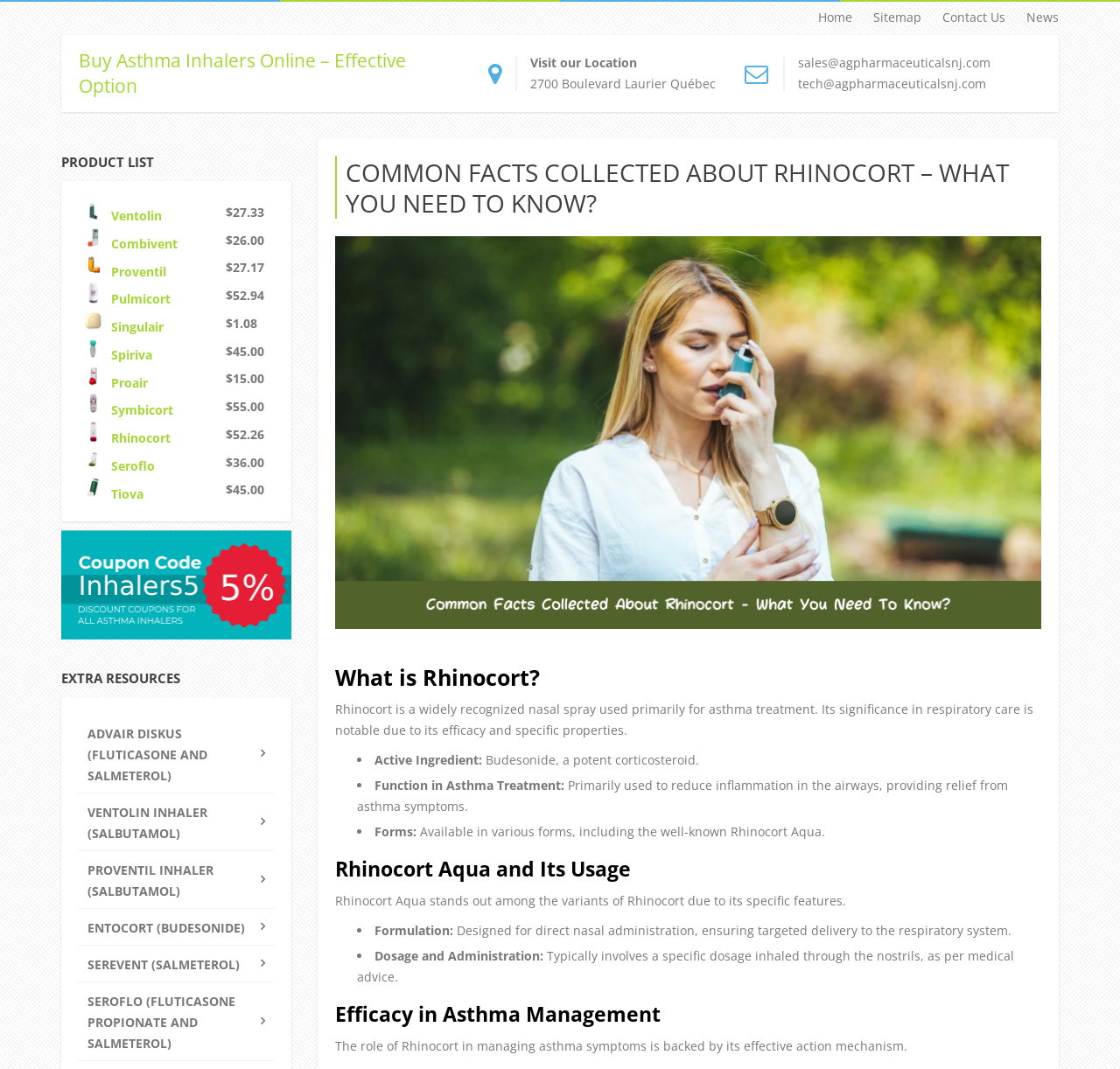Please specify the bounding box coordinates of the clickable region necessary for completing the following instruction: "View the 'PRODUCT LIST'". The coordinates must consist of four float numbers between 0 and 1, i.e., [left, top, right, bottom].

[0.055, 0.142, 0.26, 0.161]